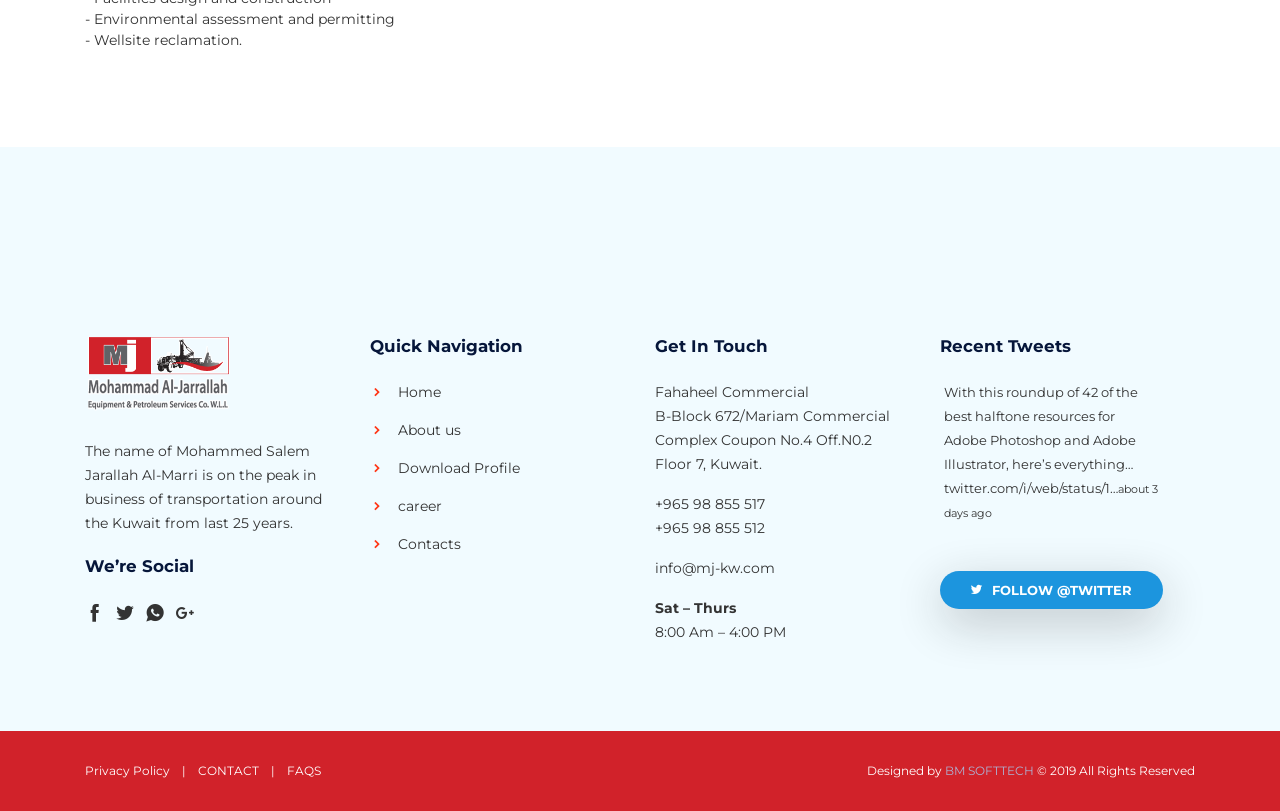Find the bounding box coordinates for the area you need to click to carry out the instruction: "Click on the Home link". The coordinates should be four float numbers between 0 and 1, indicated as [left, top, right, bottom].

[0.289, 0.472, 0.345, 0.494]